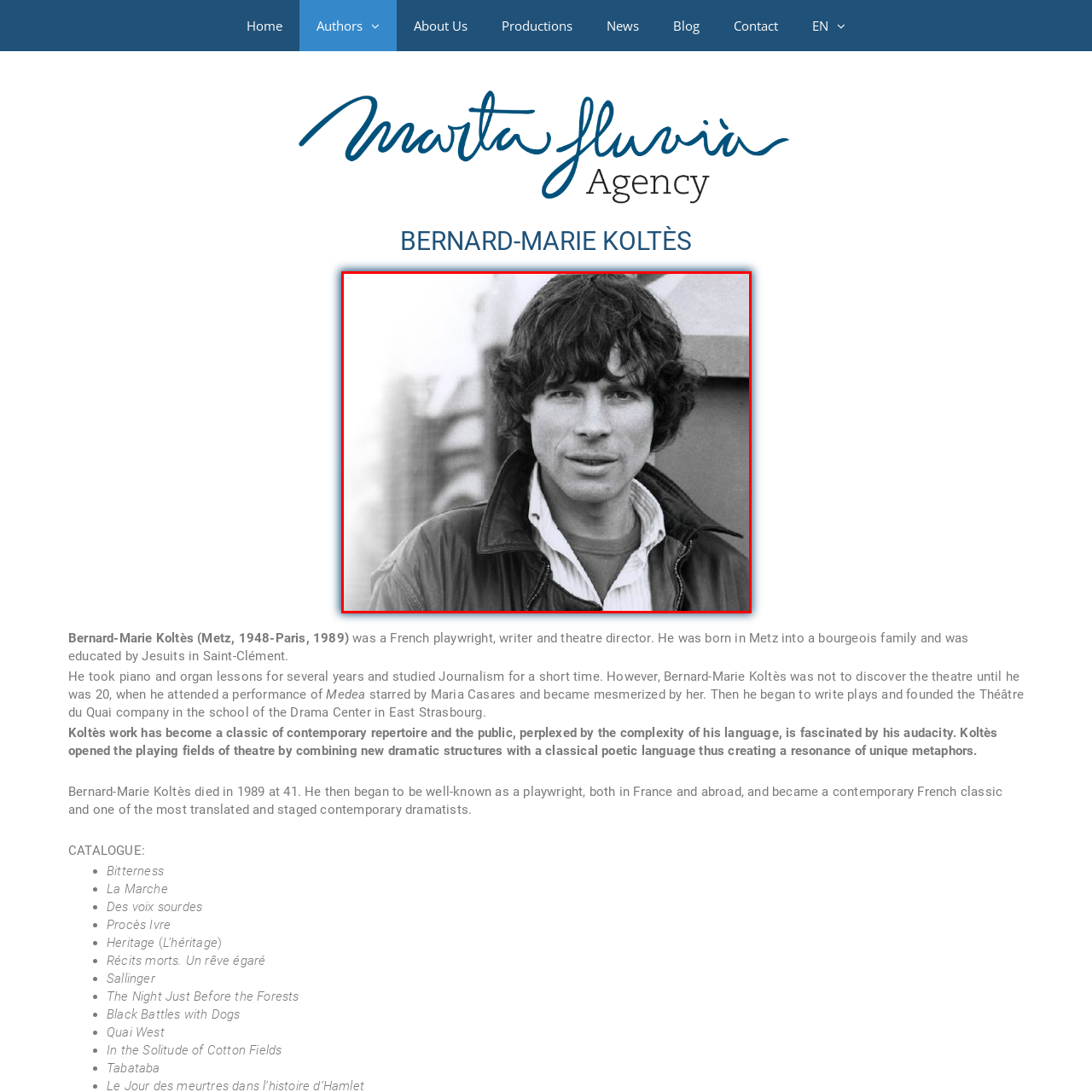Analyze the content inside the red box, What is Bernard-Marie Koltès' occupation? Provide a short answer using a single word or phrase.

Playwright